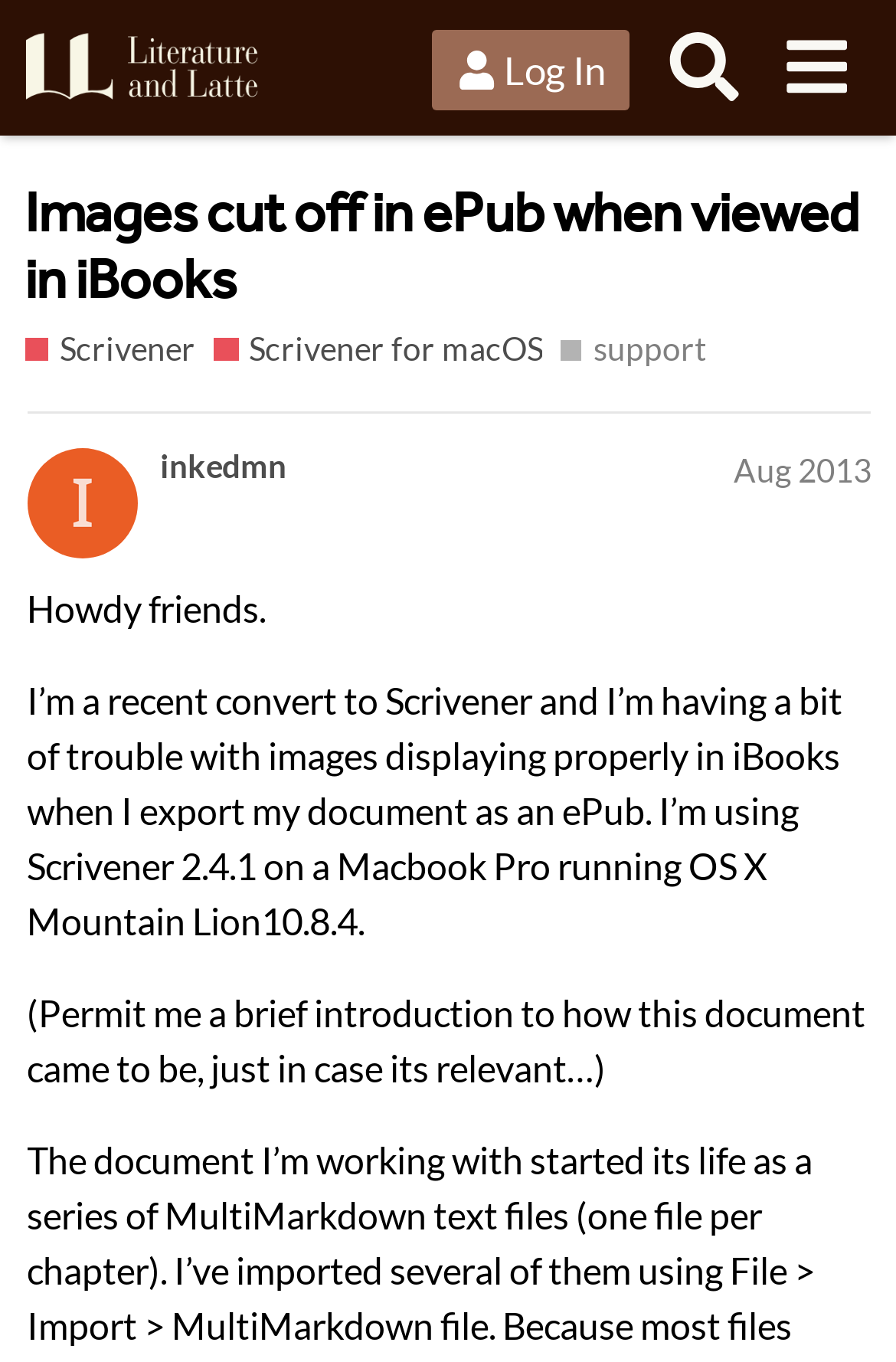Extract the heading text from the webpage.

Images cut off in ePub when viewed in iBooks